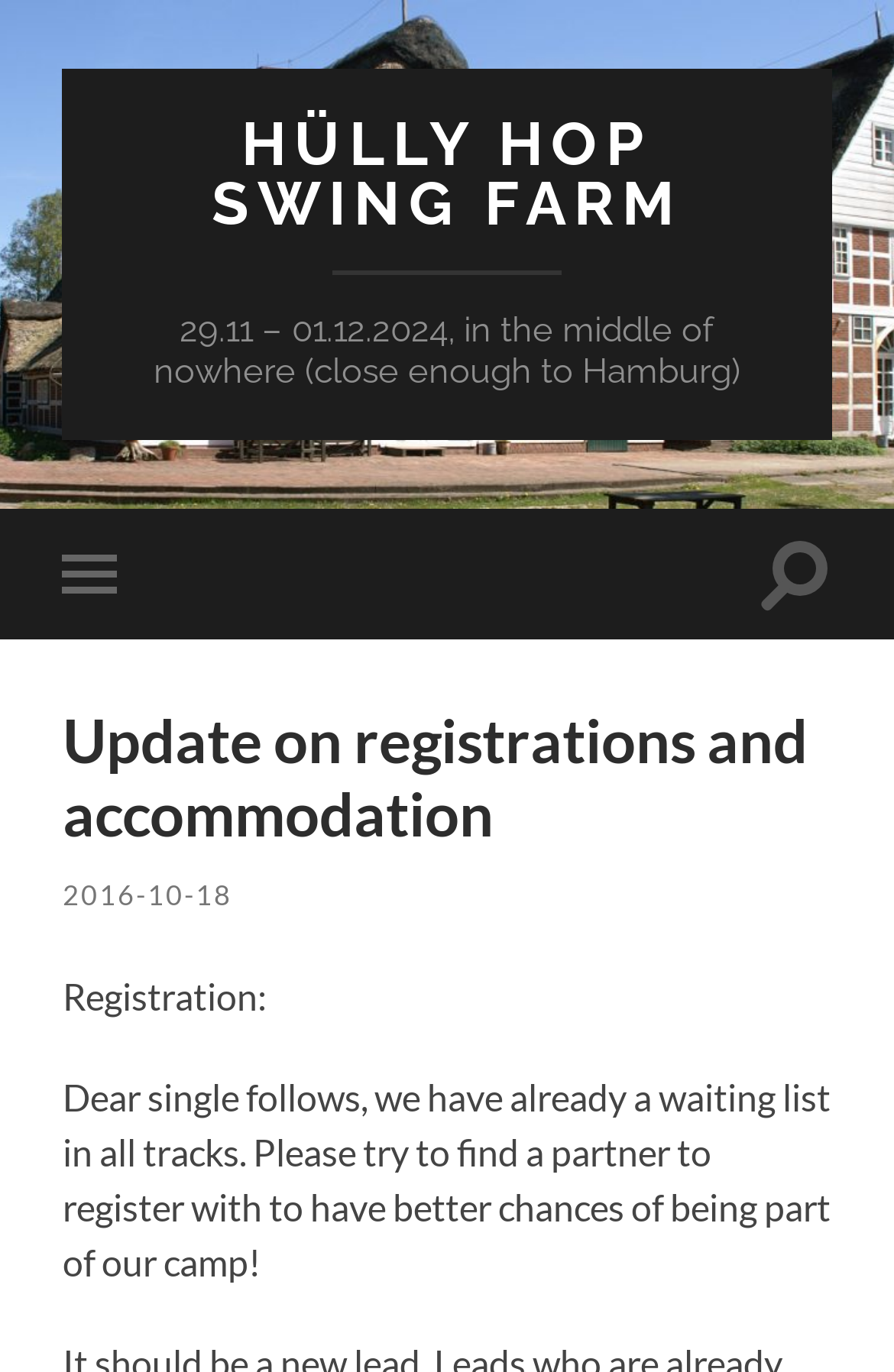Please determine the bounding box coordinates for the UI element described as: "Hülly Hop Swing Farm".

[0.237, 0.079, 0.763, 0.174]